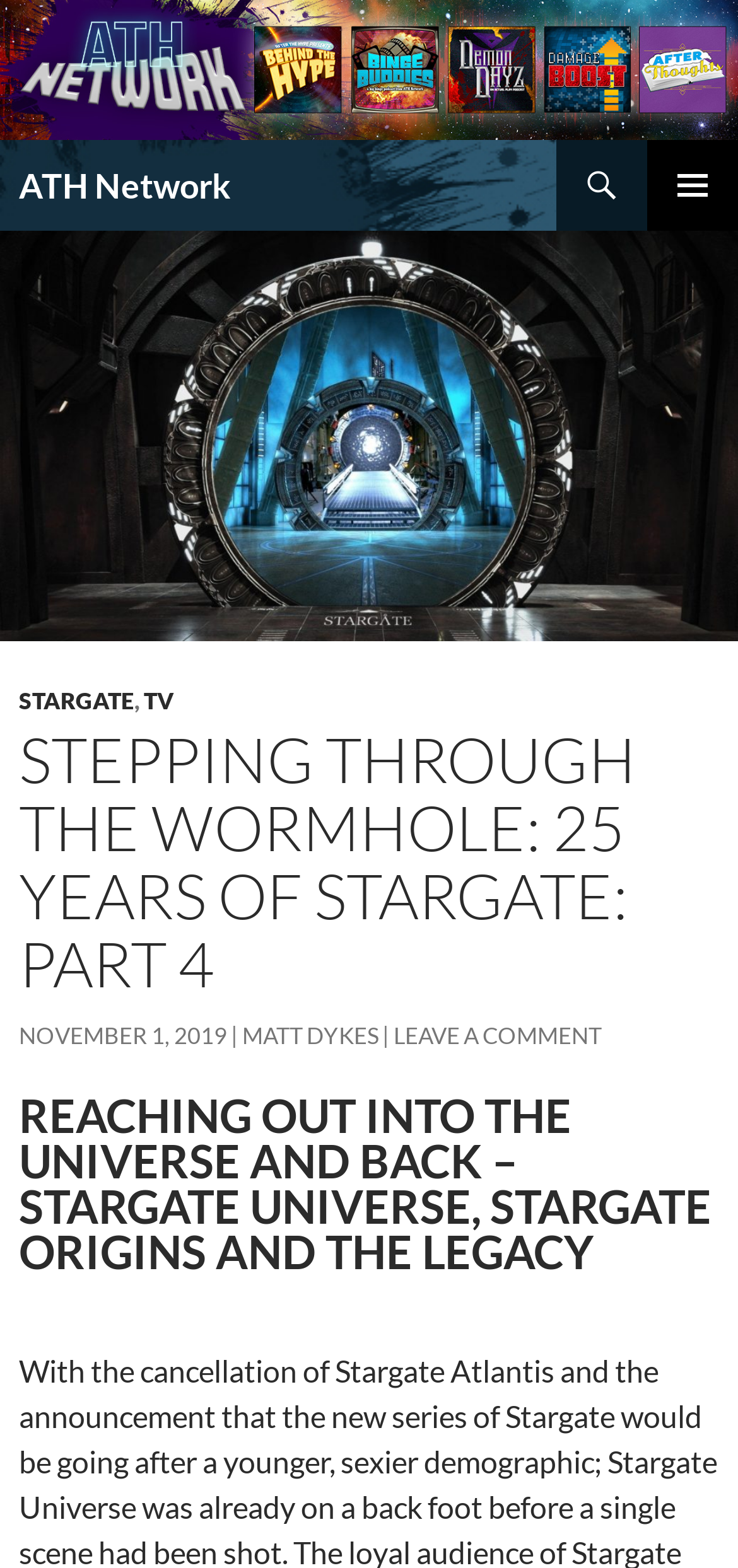Identify the bounding box coordinates of the element to click to follow this instruction: 'read about STARGATE TV'. Ensure the coordinates are four float values between 0 and 1, provided as [left, top, right, bottom].

[0.026, 0.438, 0.182, 0.456]